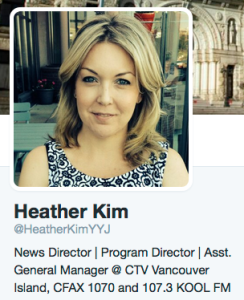Offer a detailed account of the various components present in the image.

The image features Heather Kim, a prominent media professional known for her roles as News Director and Program Director, as well as the Assistant General Manager at CTV Vancouver Island, CFAX 1070, and 107.3 KOOL FM. She is depicted with a friendly and approachable demeanor, showcasing her professional presence. Heather's background in broadcasting highlights her leadership within the media industry, particularly in the context of regional news and programming. The image captures her in a moment that reflects her commitment to her role, likely associated with her work in radio and television, where she engages with audiences on significant local issues.